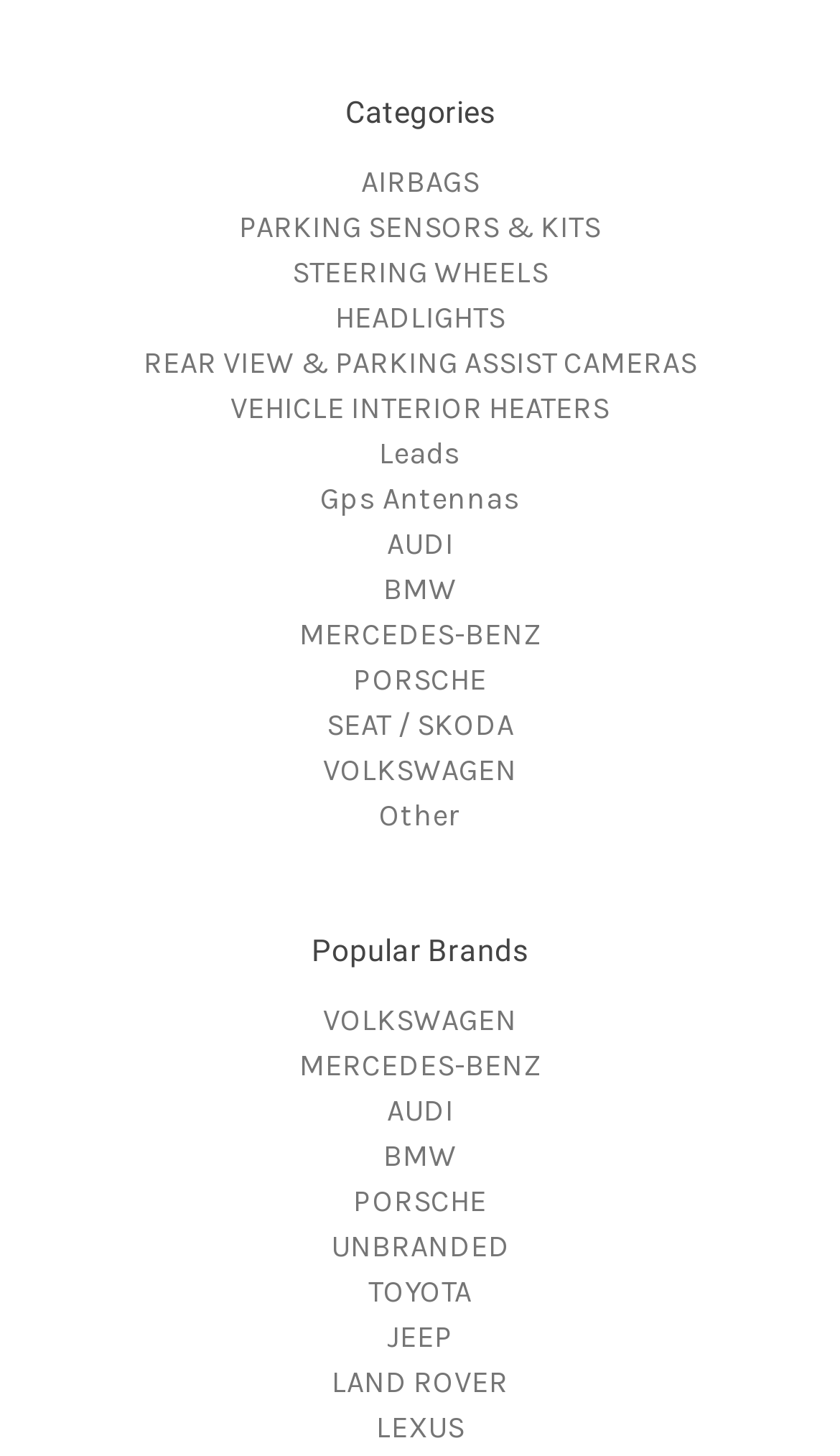Please identify the bounding box coordinates of the clickable element to fulfill the following instruction: "Explore STEERING WHEELS products". The coordinates should be four float numbers between 0 and 1, i.e., [left, top, right, bottom].

[0.347, 0.175, 0.653, 0.2]